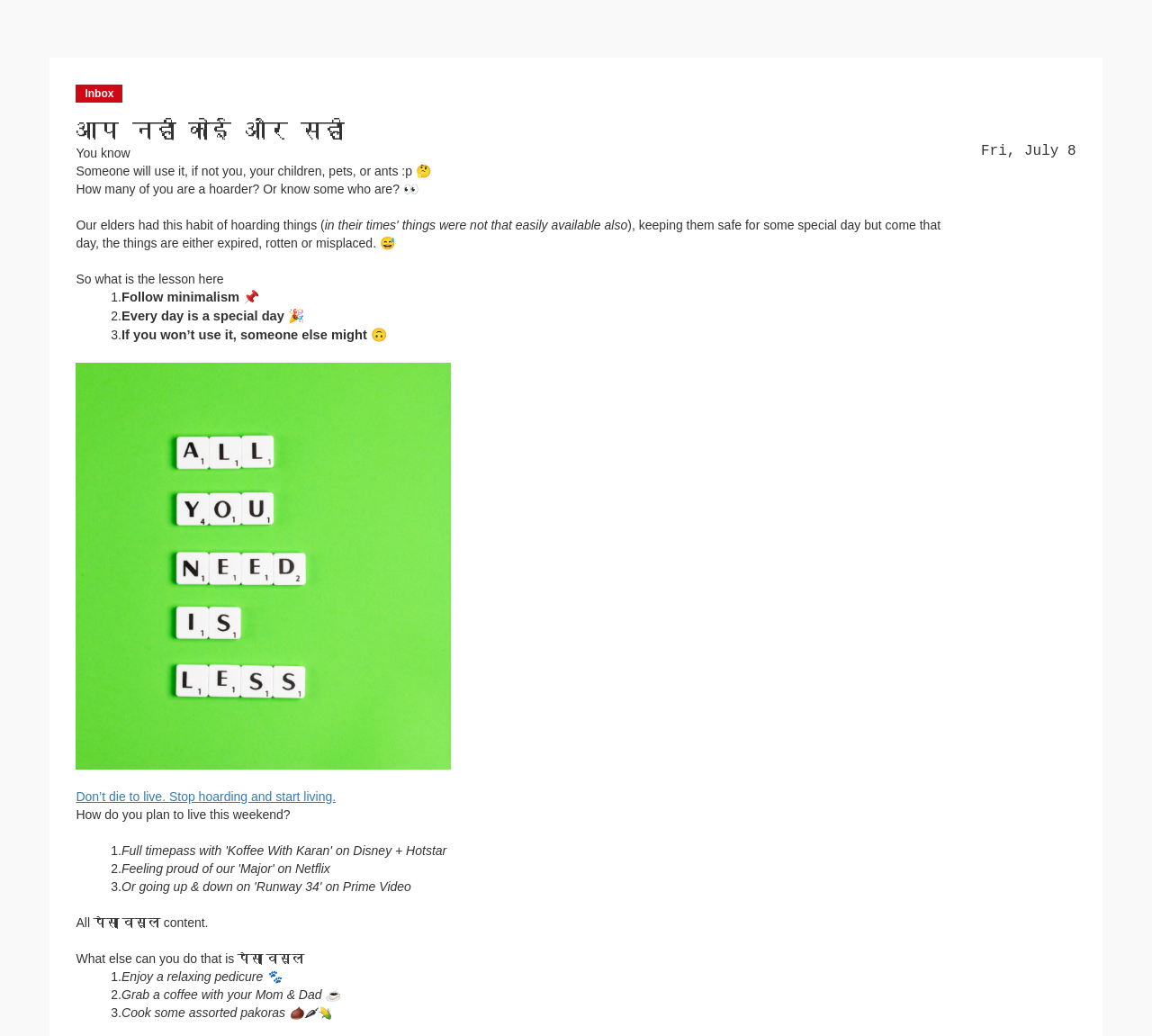Answer the question in a single word or phrase:
What is the author's advice for dealing with unwanted items?

Give them to someone who might use them